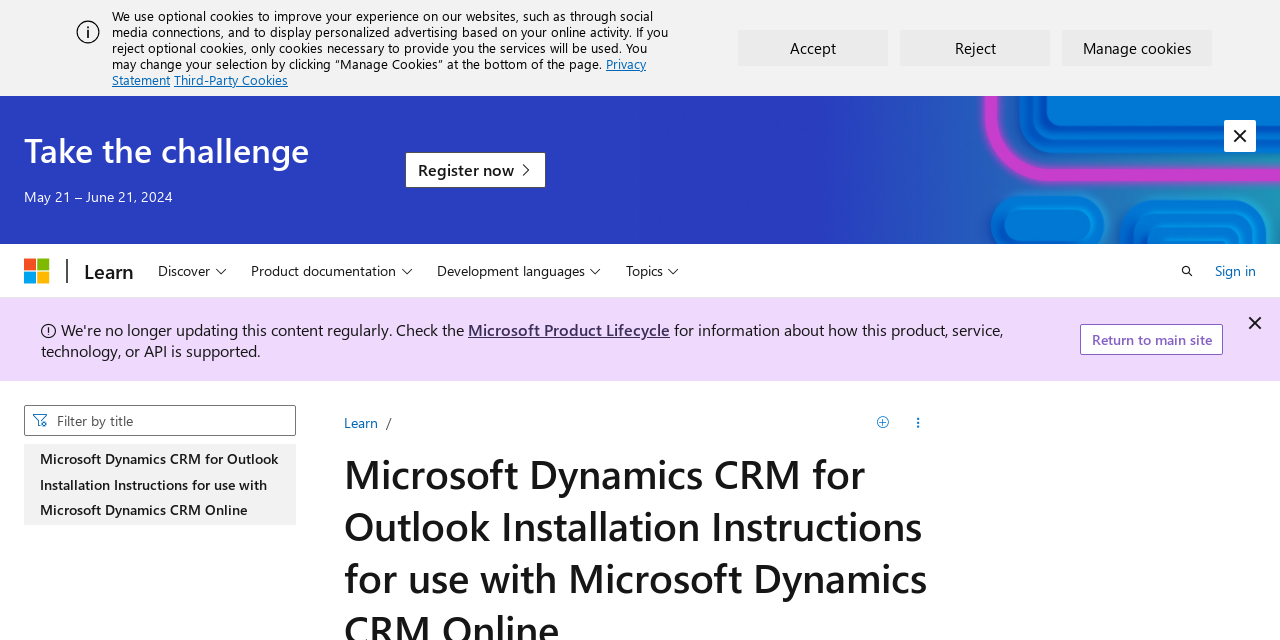Locate the bounding box coordinates of the area that needs to be clicked to fulfill the following instruction: "Open the search box". The coordinates should be in the format of four float numbers between 0 and 1, namely [left, top, right, bottom].

[0.019, 0.632, 0.231, 0.681]